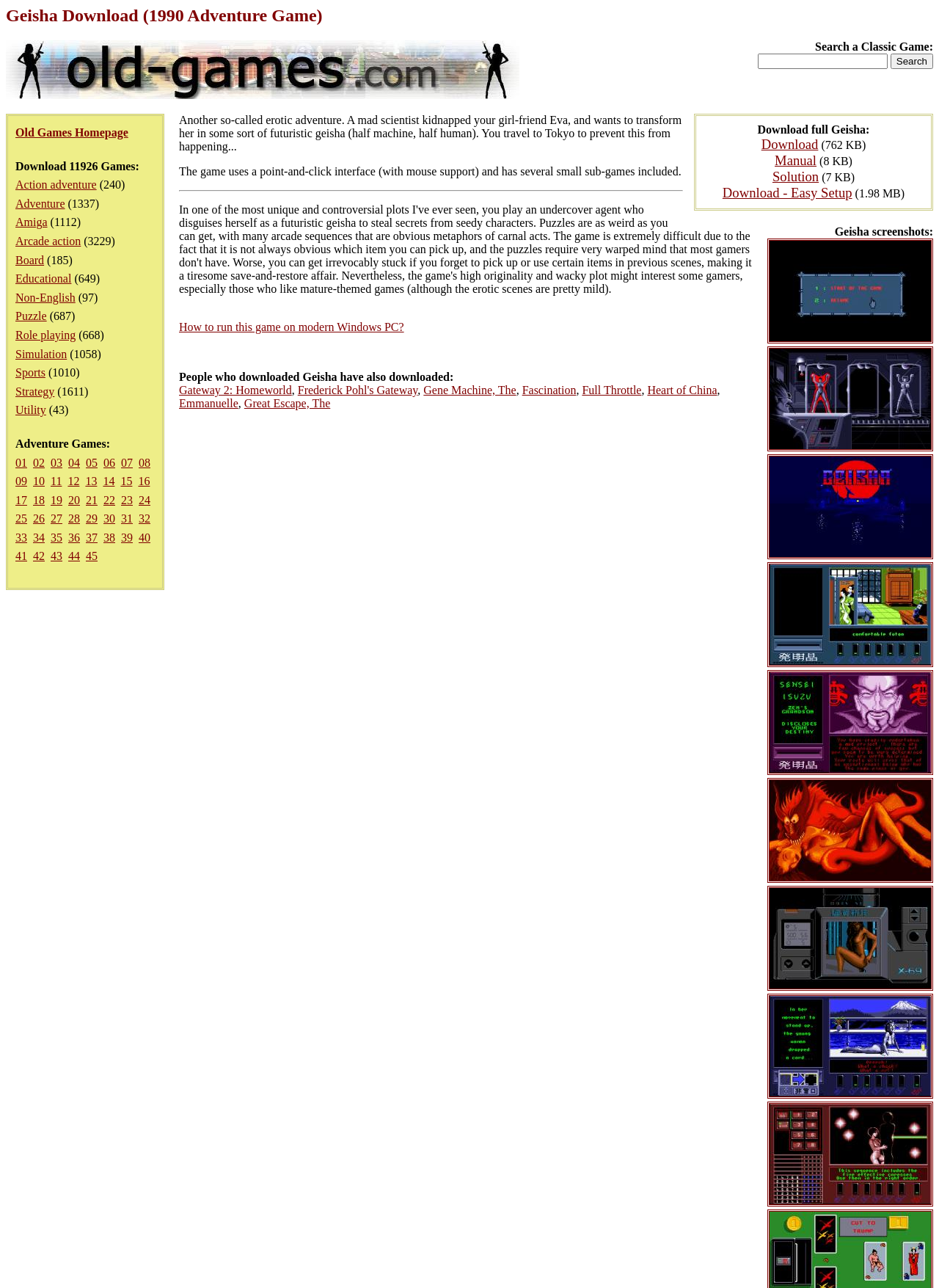What is the first category of games listed?
Based on the image, provide a one-word or brief-phrase response.

Action adventure